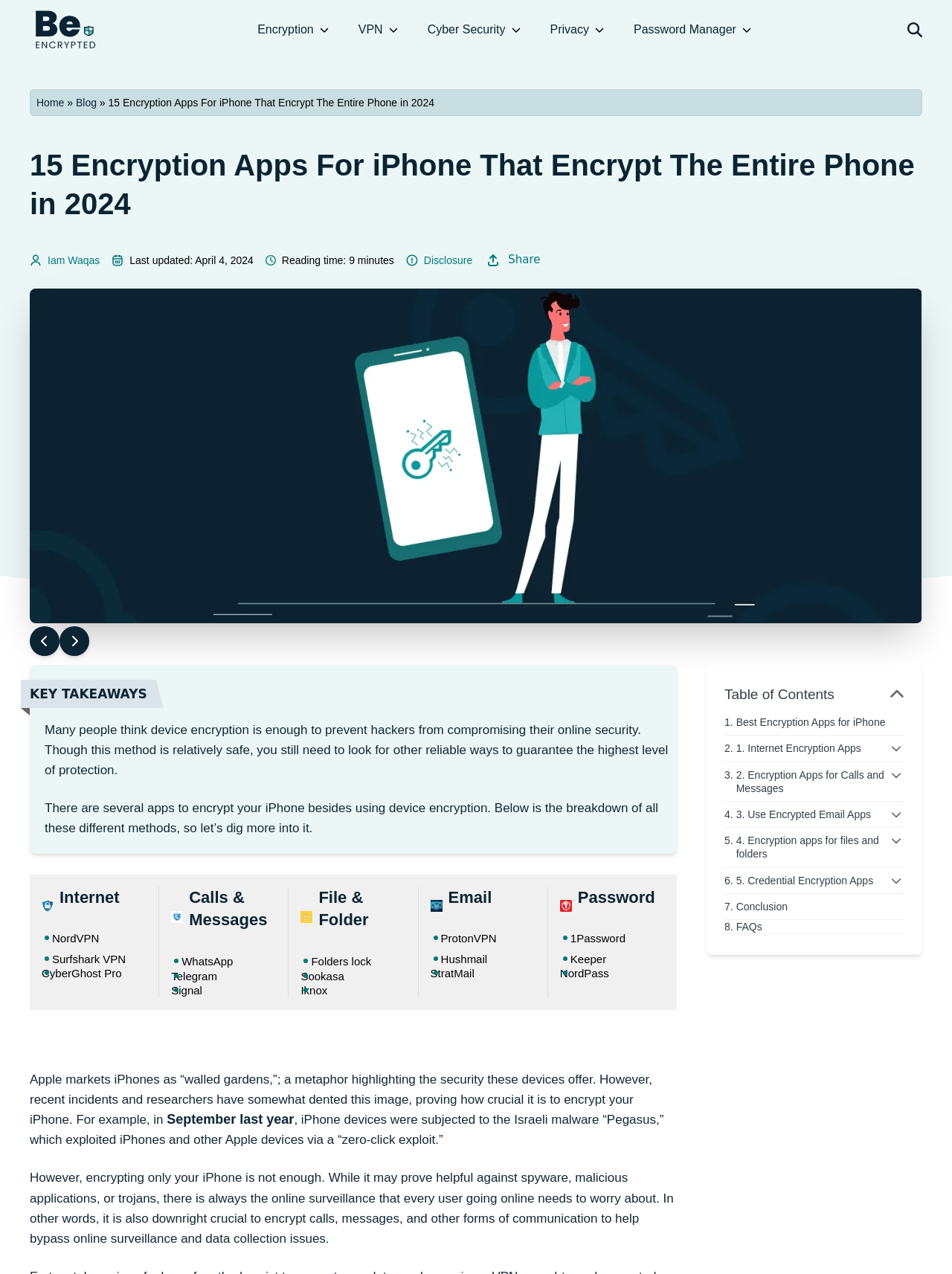Please respond to the question using a single word or phrase:
What is the category of encryption apps listed under 'Calls & Messages'?

WhatsApp, Telegram, Signal